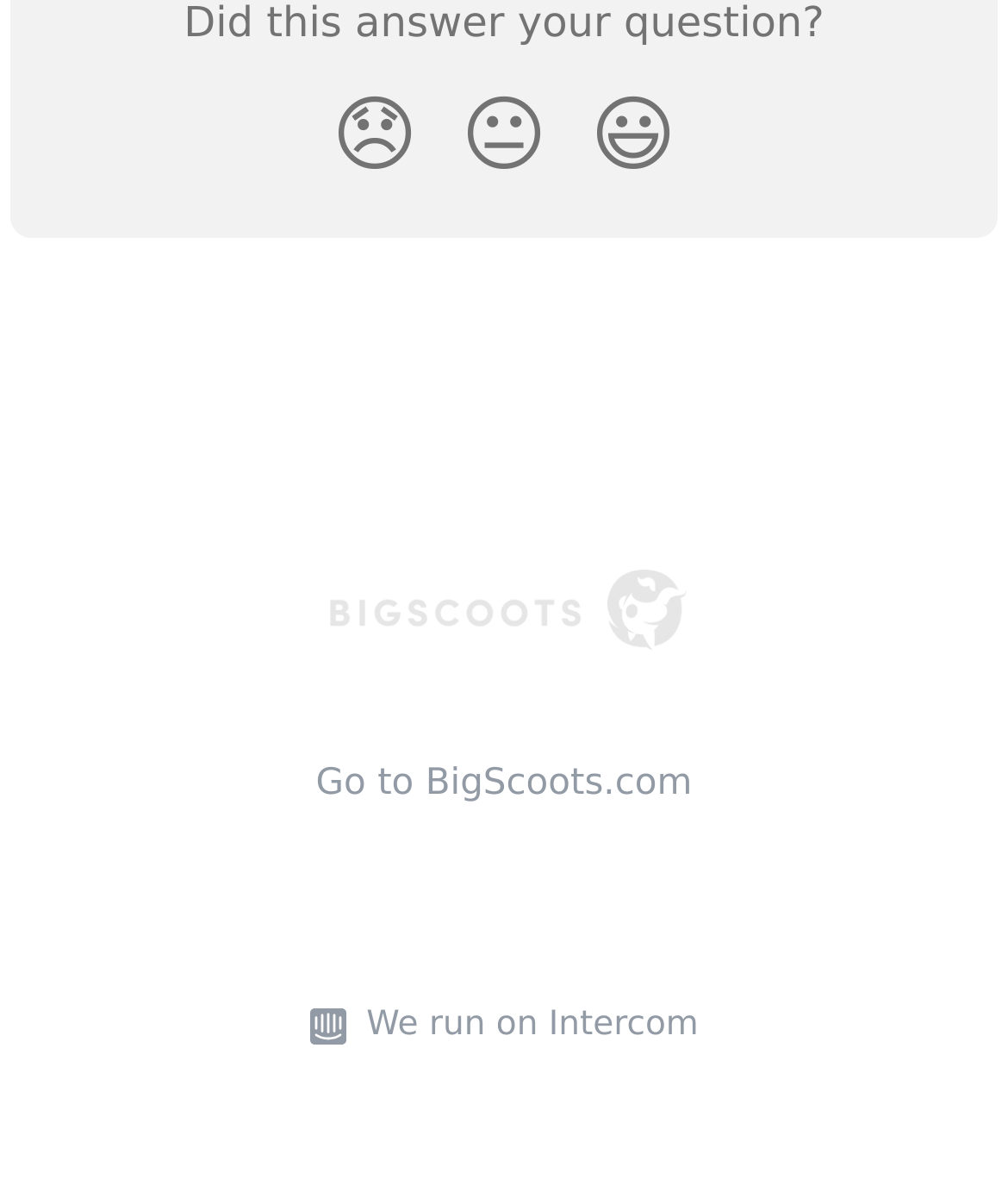What is the name of the company that runs on Intercom?
Answer briefly with a single word or phrase based on the image.

BigScoots